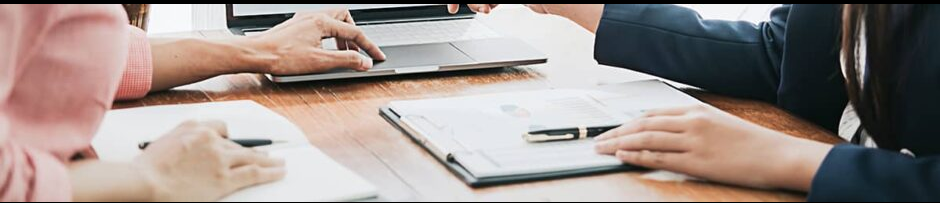Based on the image, please respond to the question with as much detail as possible:
What type of setting is depicted in the image?

The image showcases a modern, efficient workspace, which is evident from the wooden table, laptop, and notebook, suggesting a context of strategic planning or a business meeting.